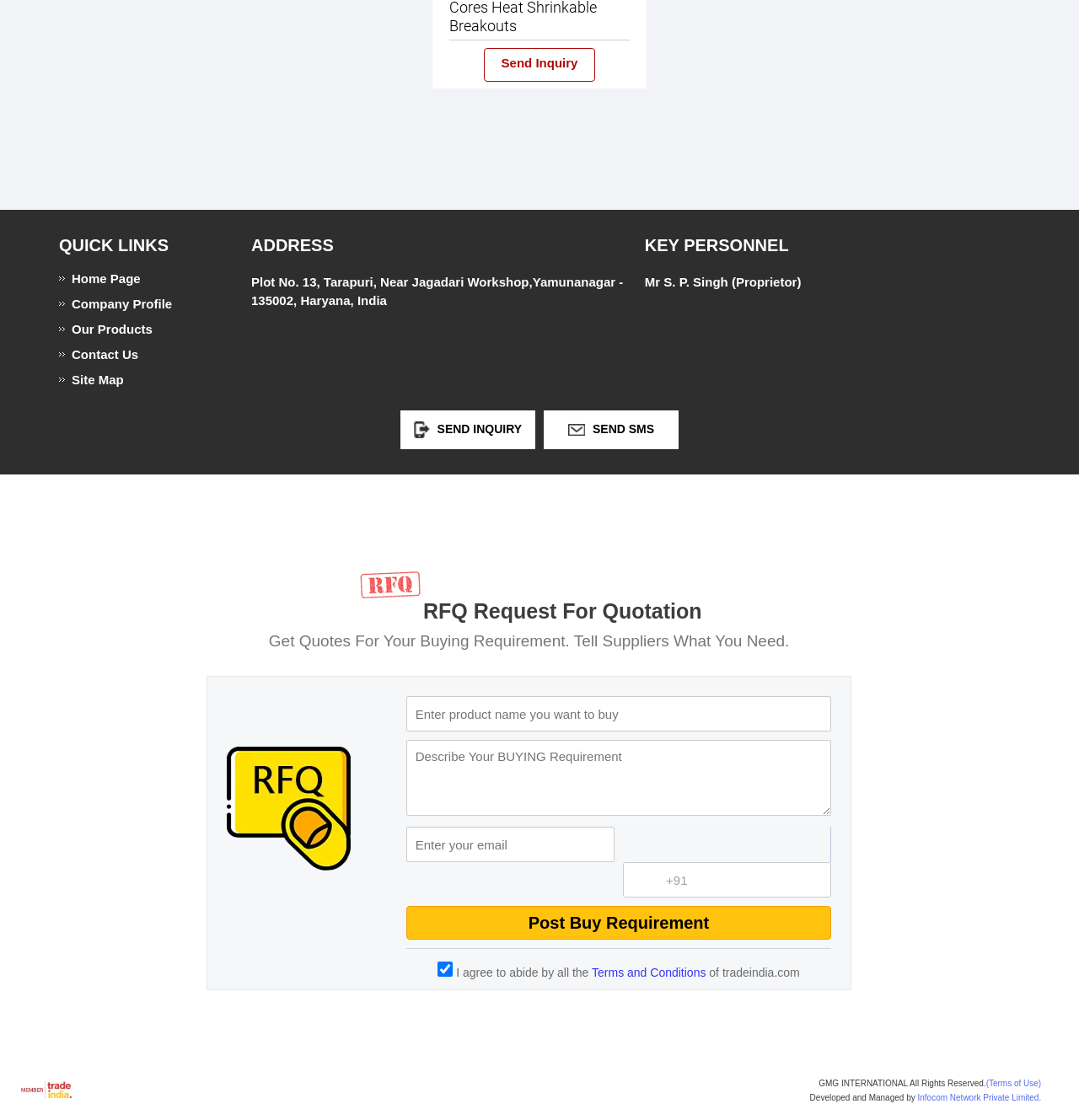Refer to the image and provide a thorough answer to this question:
What is the name of the key personnel?

The key personnel's name can be found in the section labeled 'KEY PERSONNEL' on the webpage, which lists 'Mr S. P. Singh' as the proprietor.